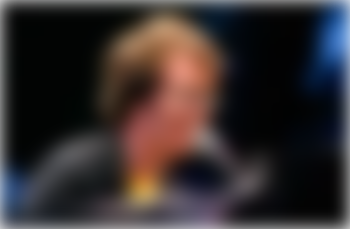Describe every detail you can see in the image.

The image features Ben Folds, a prominent contemporary piano player known for his work since the 1990s. As a leading figure in the dueling pianos scene, he continues to electrify audiences with his passionate performances. In this moment, he is engaged in playing the piano, showcasing his dedication and musicianship. Folds has carved out a niche for himself as a solo artist while also being recognized for his innovative approach to music and performance. With a focus on both original compositions and unique covers, he has become a beloved figure in modern music.